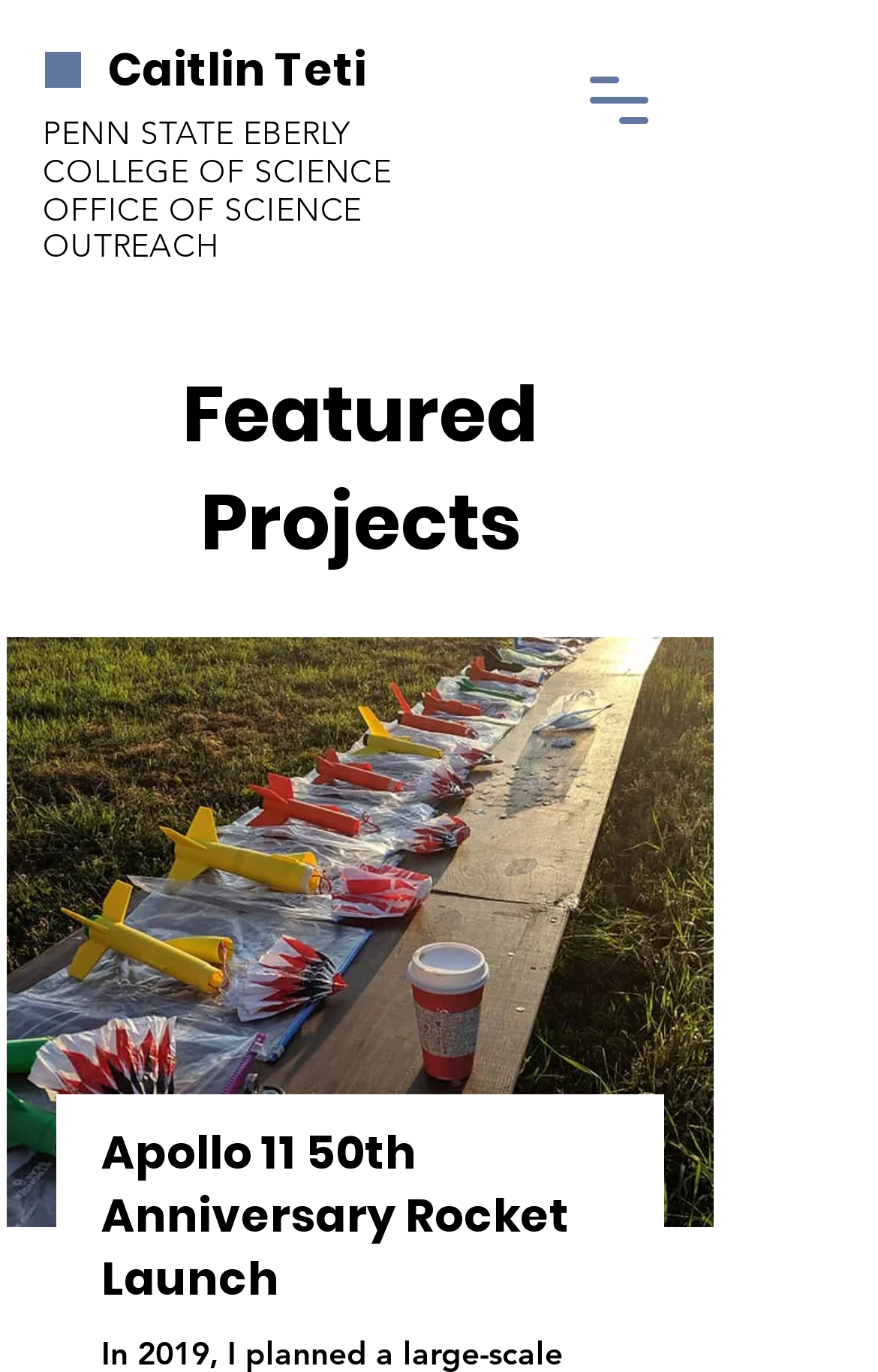What is the author of the webpage? Examine the screenshot and reply using just one word or a brief phrase.

Caitlin Teti